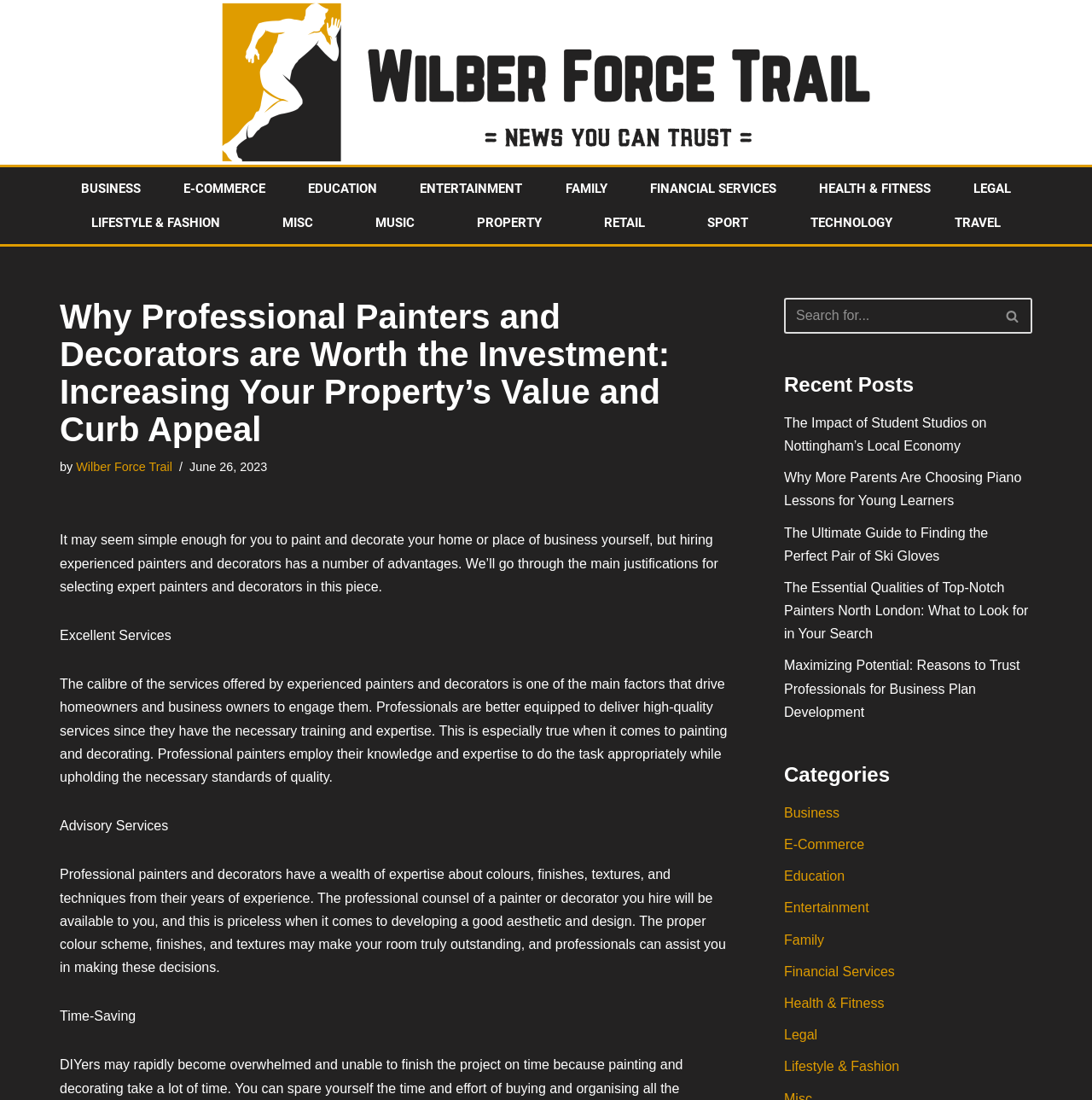Articulate a complete and detailed caption of the webpage elements.

This webpage is about the benefits of hiring professional painters and decorators. At the top, there is a navigation menu with 14 categories, including BUSINESS, E-COMMERCE, EDUCATION, and more. Below the navigation menu, there is a heading that reads "Why Professional Painters and Decorators are Worth the Investment: Increasing Your Property's Value and Curb Appeal" followed by the author's name, "Wilber Force Trail", and the date "June 26, 2023".

The main content of the webpage is divided into four sections: "Excellent Services", "Advisory Services", "Time-Saving", and an unnamed section. Each section has a heading and a paragraph of text that explains the benefits of hiring professional painters and decorators. The text discusses how professionals can provide high-quality services, offer valuable advice on colors and finishes, and save homeowners and business owners time.

On the right side of the webpage, there is a search bar with a magnifying glass icon. Below the search bar, there is a section titled "Recent Posts" that lists five recent articles with links to each article. The articles cover a range of topics, including the impact of student studios on the local economy, the benefits of piano lessons for young learners, and the qualities of top-notch painters in North London.

Further down the webpage, there is a section titled "Categories" that lists the same 14 categories as the navigation menu at the top. Each category has a link to a related webpage.